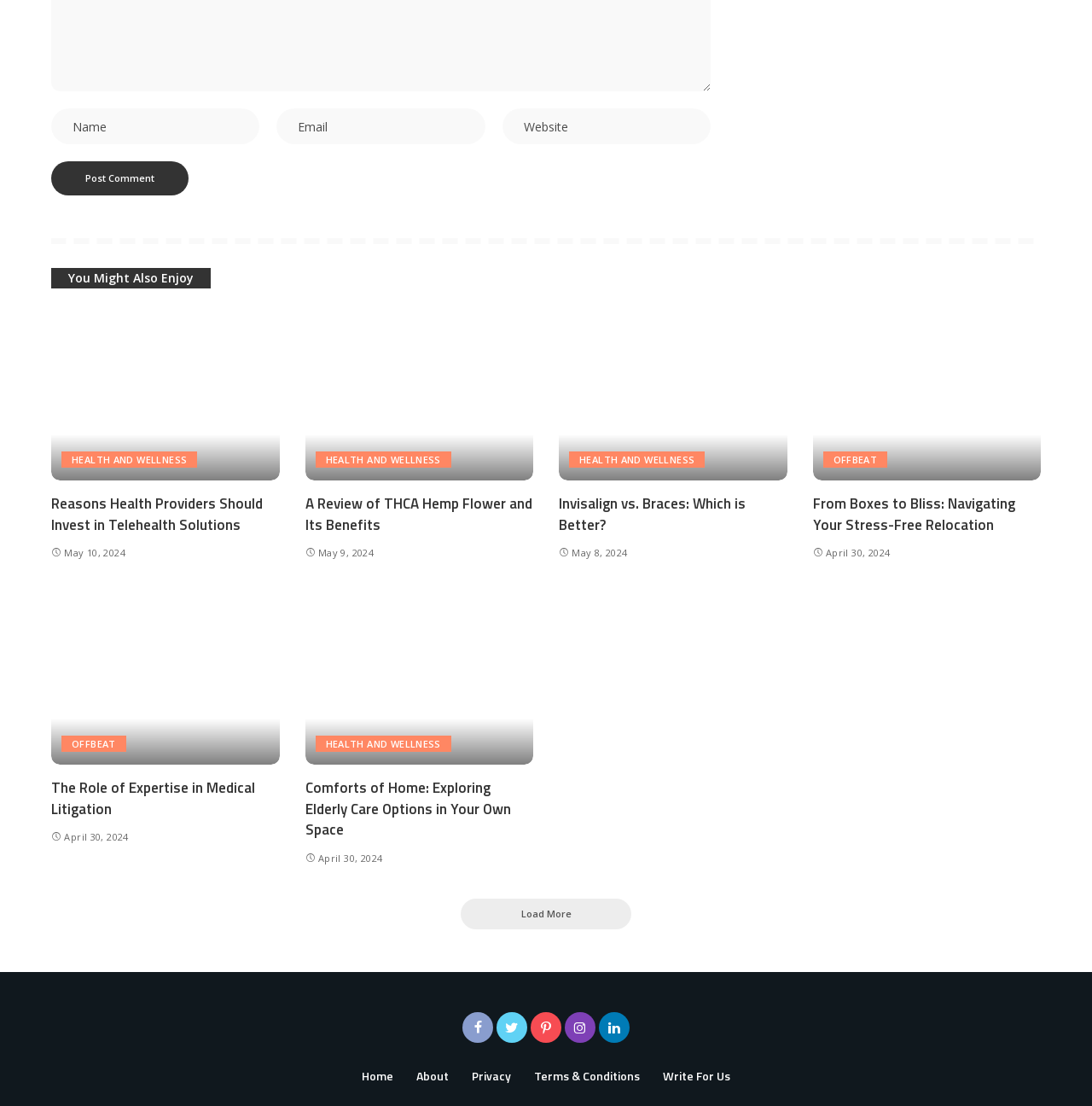Use a single word or phrase to answer this question: 
What is the date of the article with the image of a girl inserting a clear teeth straightening brace?

May 9, 2024